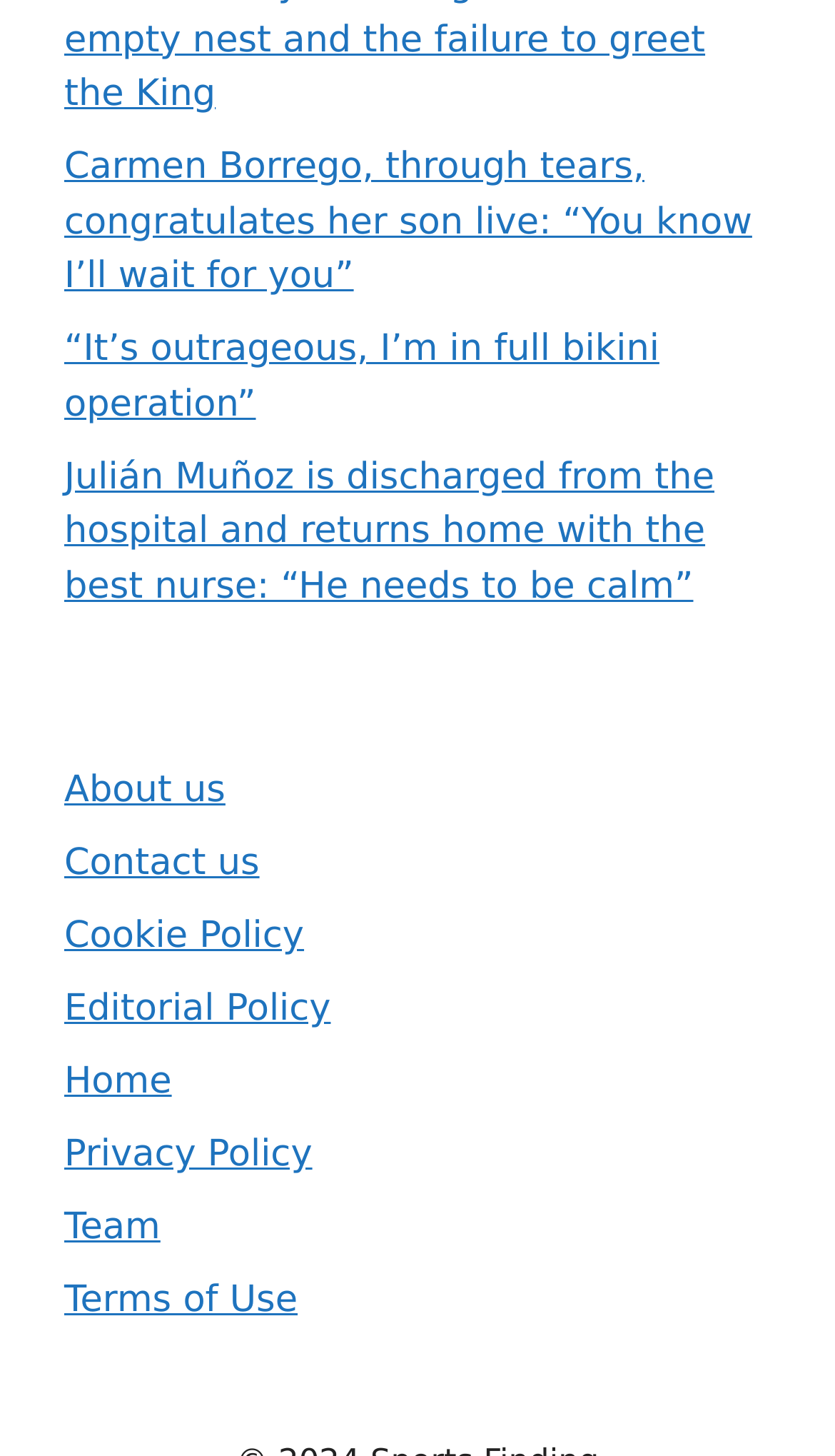Please identify the bounding box coordinates of the element that needs to be clicked to execute the following command: "Read about the editorial policy". Provide the bounding box using four float numbers between 0 and 1, formatted as [left, top, right, bottom].

[0.077, 0.678, 0.396, 0.708]